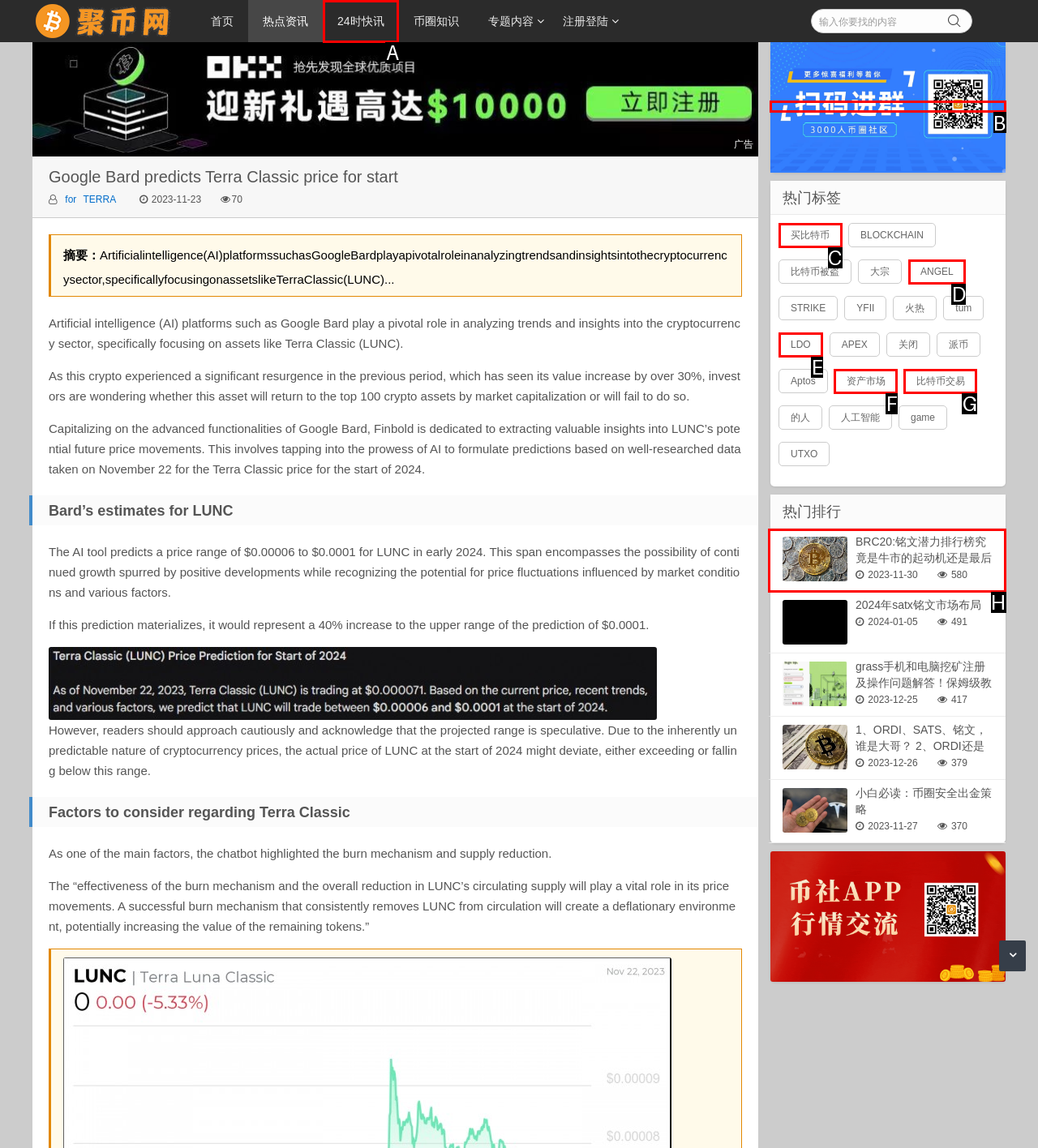Pick the HTML element that should be clicked to execute the task: join the wechat group
Respond with the letter corresponding to the correct choice.

B